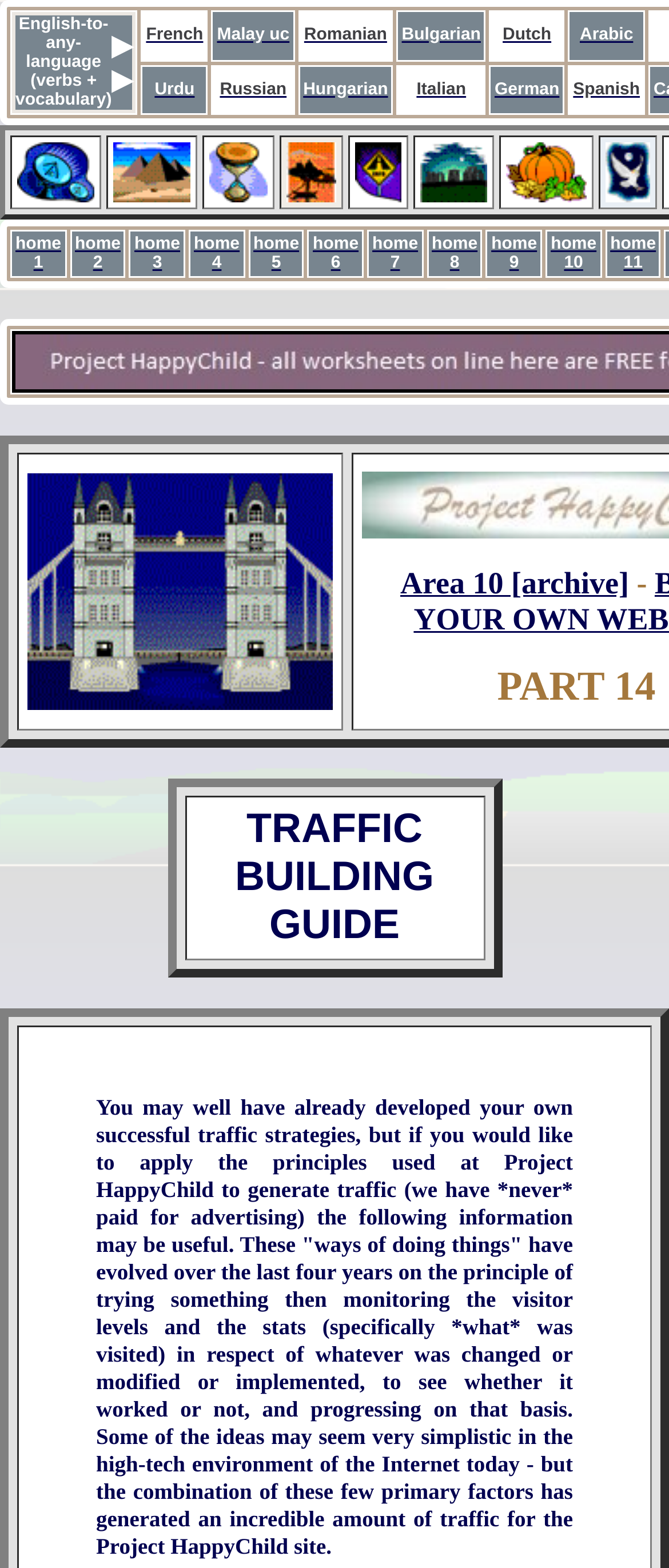Please specify the bounding box coordinates of the area that should be clicked to accomplish the following instruction: "Explore the 'Accelerated Learning' resource". The coordinates should consist of four float numbers between 0 and 1, i.e., [left, top, right, bottom].

[0.428, 0.099, 0.503, 0.117]